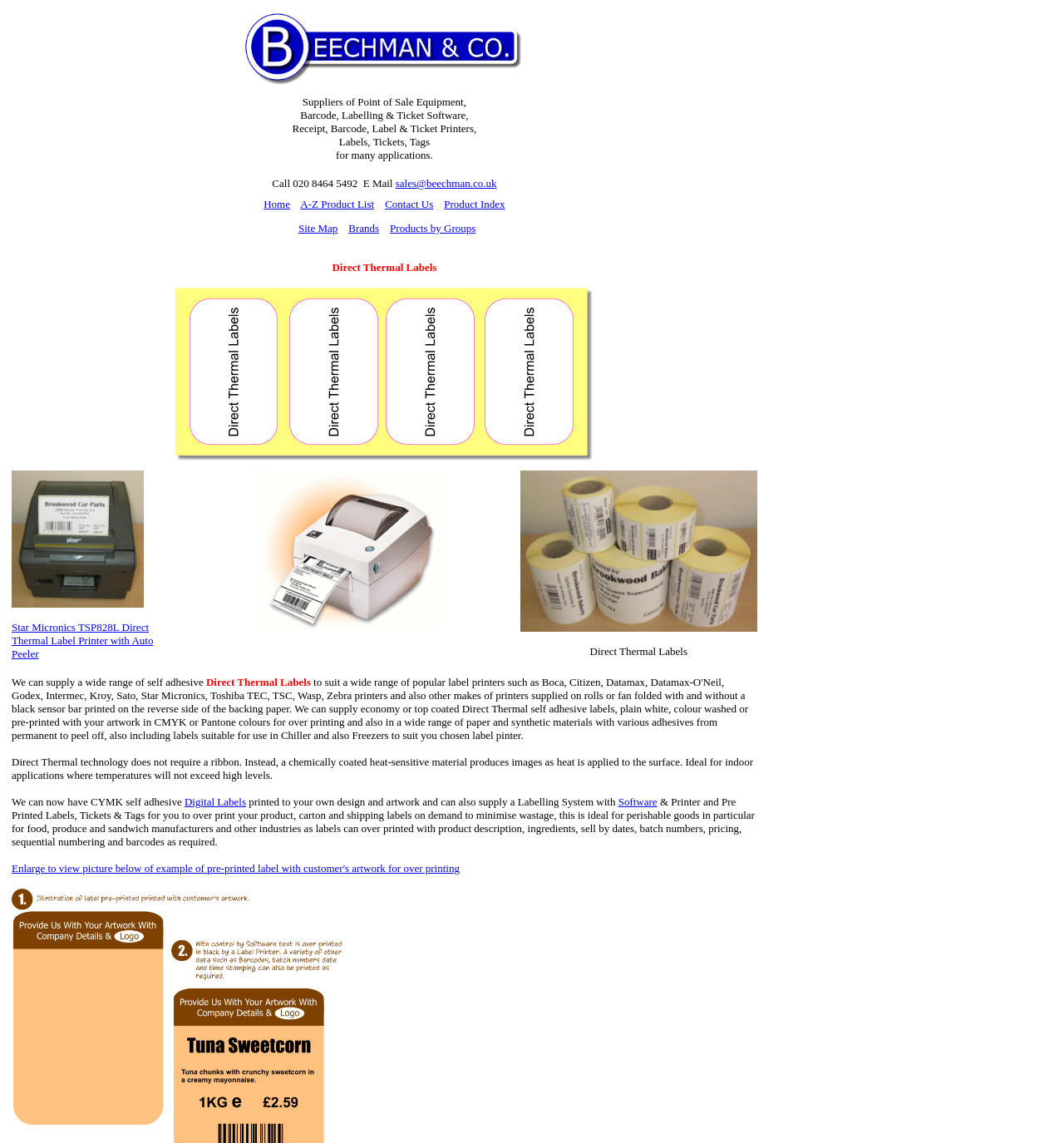Specify the bounding box coordinates of the element's area that should be clicked to execute the given instruction: "Click on the 'Home' link". The coordinates should be four float numbers between 0 and 1, i.e., [left, top, right, bottom].

[0.248, 0.175, 0.273, 0.183]